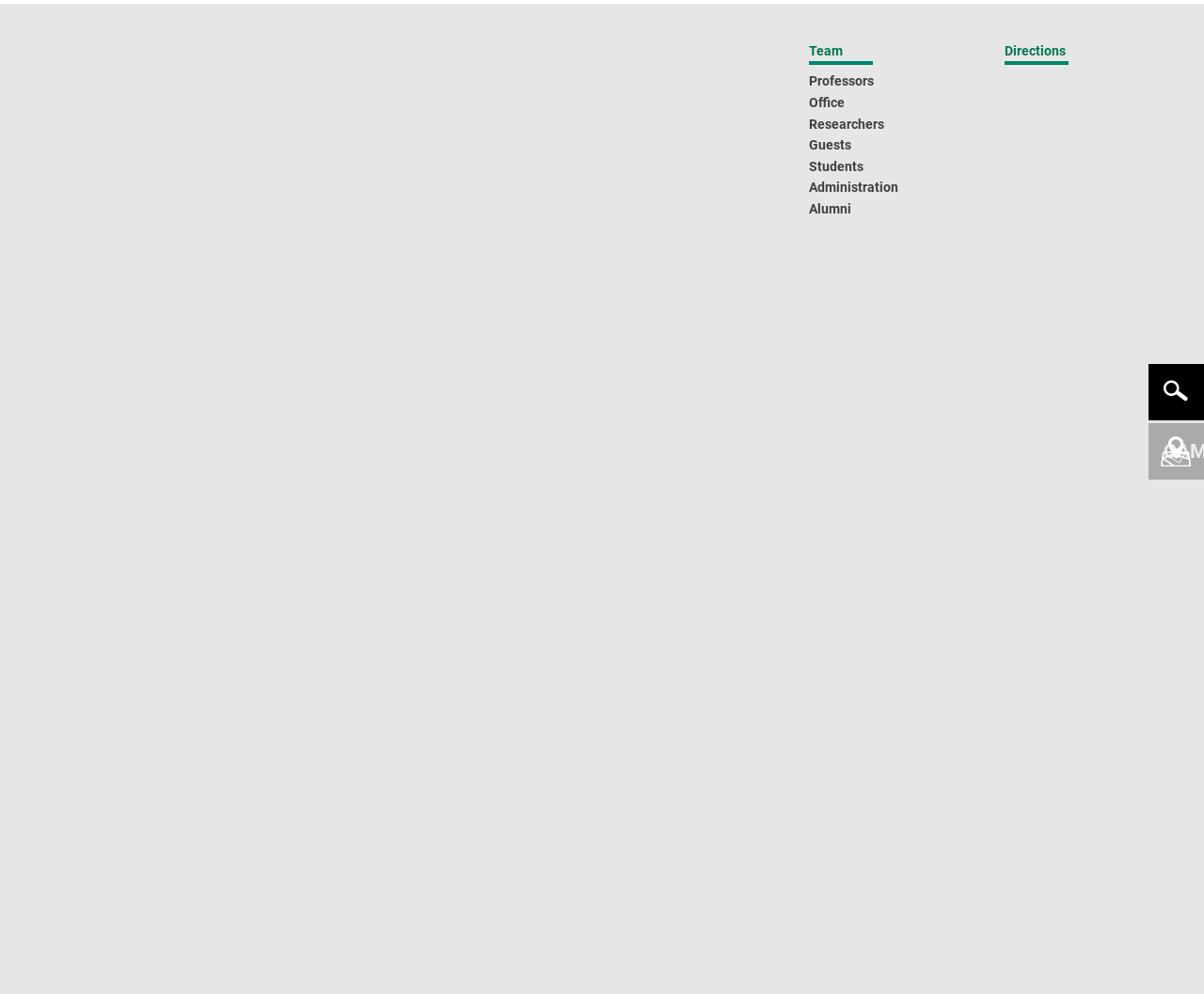Based on the visual content of the image, answer the question thoroughly: What is the name of the institute?

I found the link 'Institute of Biomedical Engineering' at the top of the webpage, which suggests that it is the name of the institute.